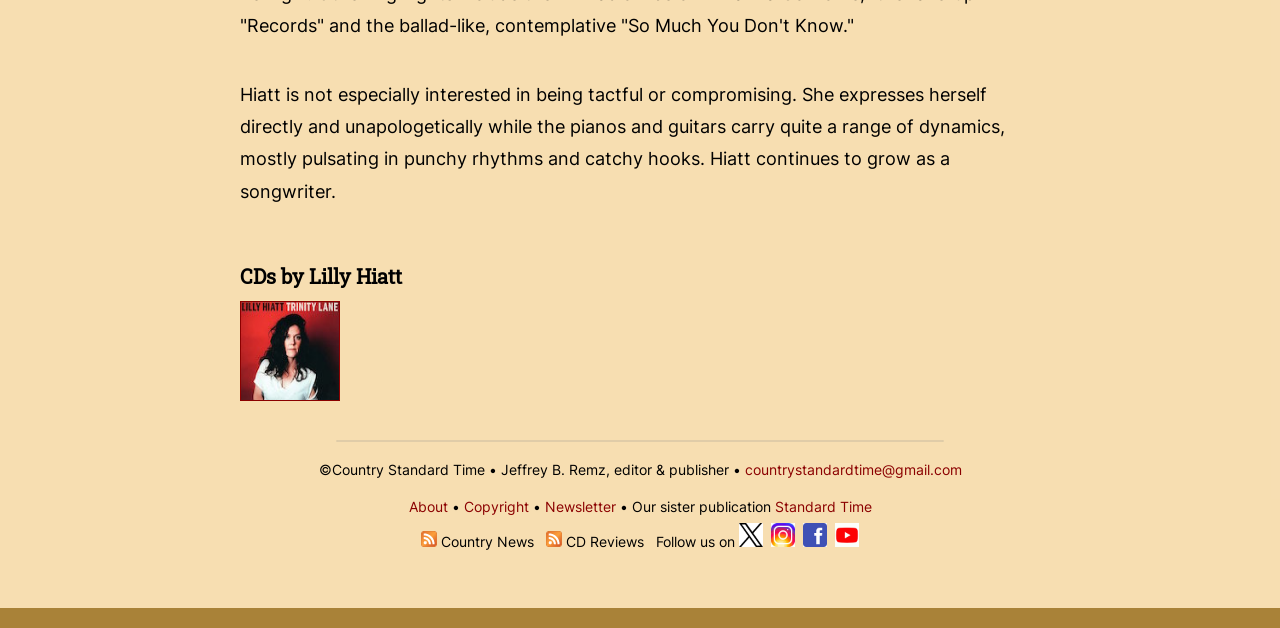Please identify the bounding box coordinates of the region to click in order to complete the task: "Follow on Twitter". The coordinates must be four float numbers between 0 and 1, specified as [left, top, right, bottom].

[0.577, 0.849, 0.596, 0.876]